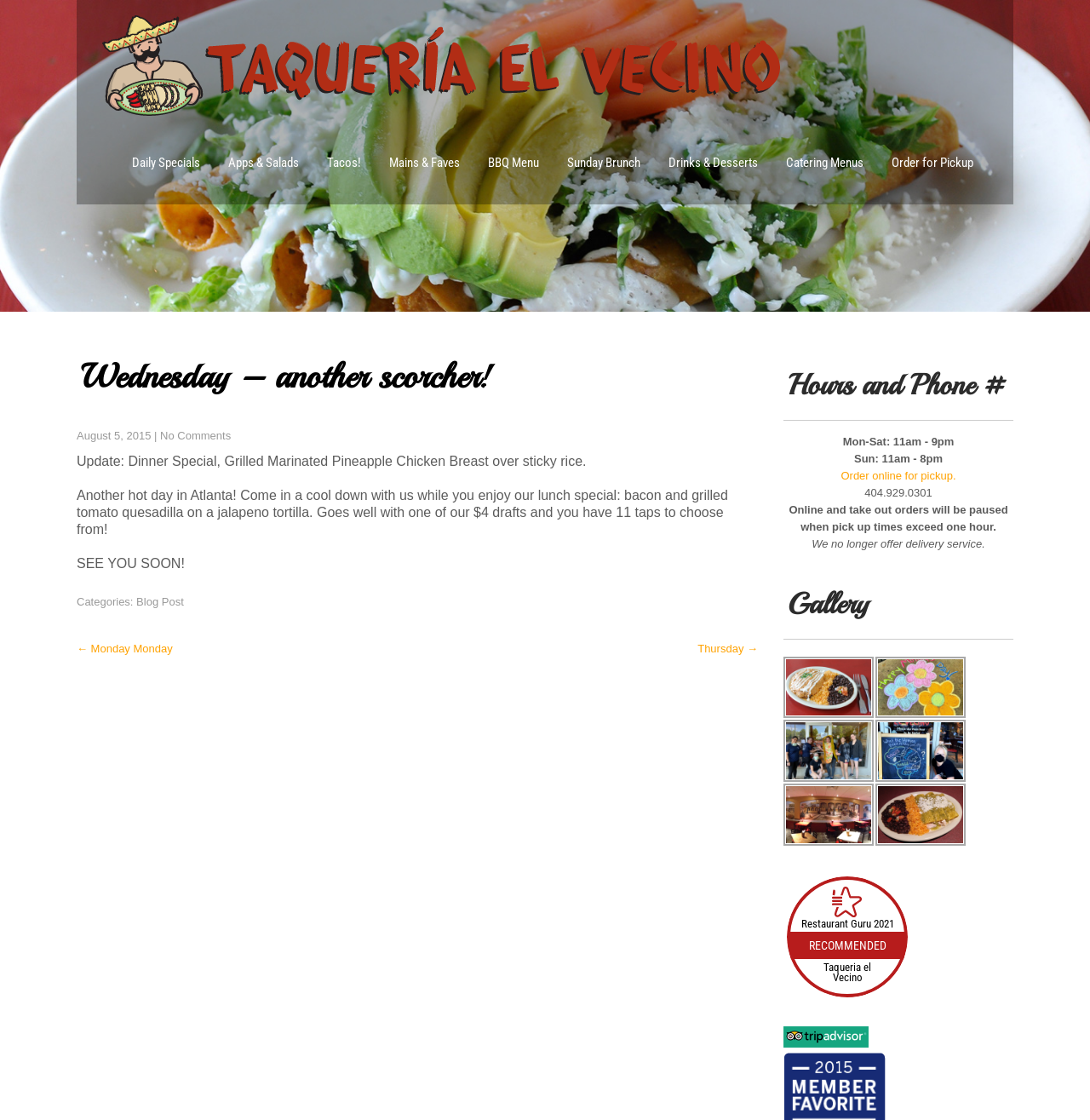Find the bounding box coordinates for the UI element whose description is: "Customize". The coordinates should be four float numbers between 0 and 1, in the format [left, top, right, bottom].

None